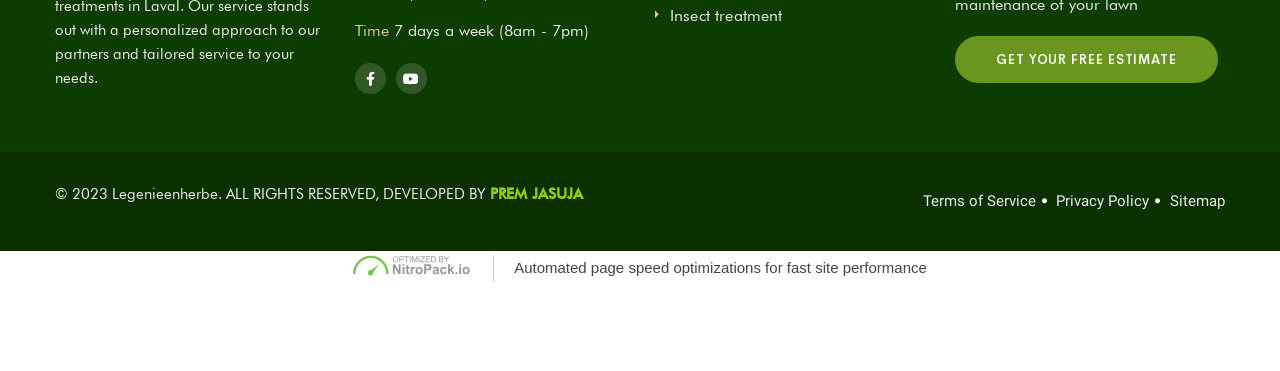Pinpoint the bounding box coordinates of the area that must be clicked to complete this instruction: "Click the 'Next Post' link".

None